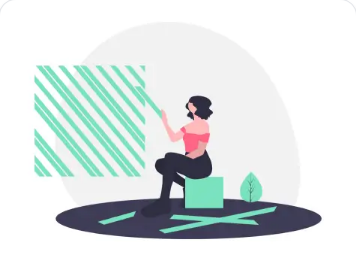Give a comprehensive caption that covers the entire image content.

The image depicts a stylized illustration of a woman engaged in a creative activity. She is seated on a green cube, absorbed in the process of painting or designing a large square canvas that features alternating diagonal stripes in a soft mint green color. The woman is depicted with dark hair styled in a bob, wearing a pink top, and sitting in a relaxed yet focused posture. Surrounding her is a minimalistic background that includes a subtle gray gradient, with some scattered green shapes resembling leaves or grass, adding a touch of nature to the scene. The overall composition conveys a sense of creativity and artistic expression, fitting within the context of categories related to coverings, coatings, and finishes.